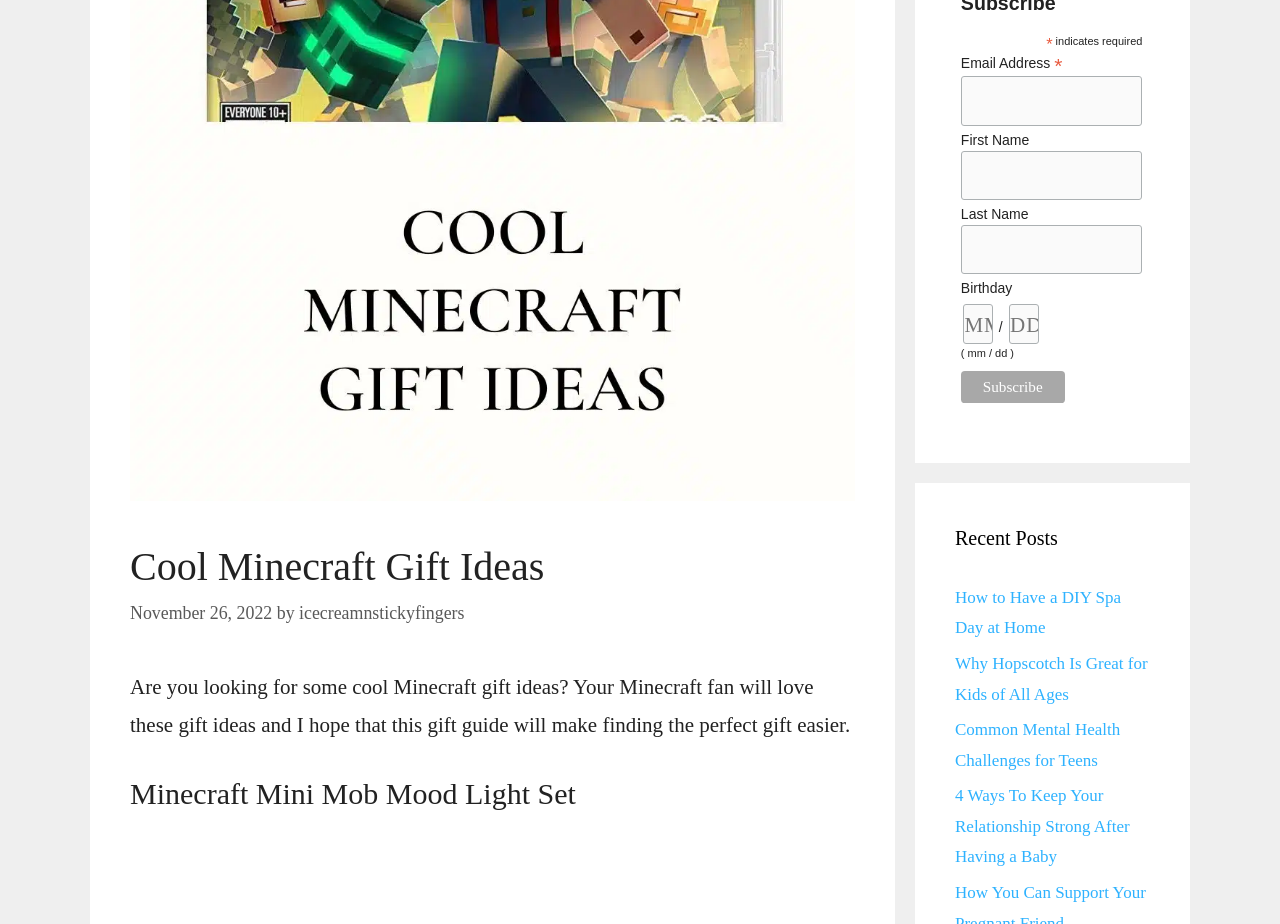Can you determine the bounding box coordinates of the area that needs to be clicked to fulfill the following instruction: "View Minecraft Mini Mob Mood Light Set"?

[0.102, 0.84, 0.668, 0.879]